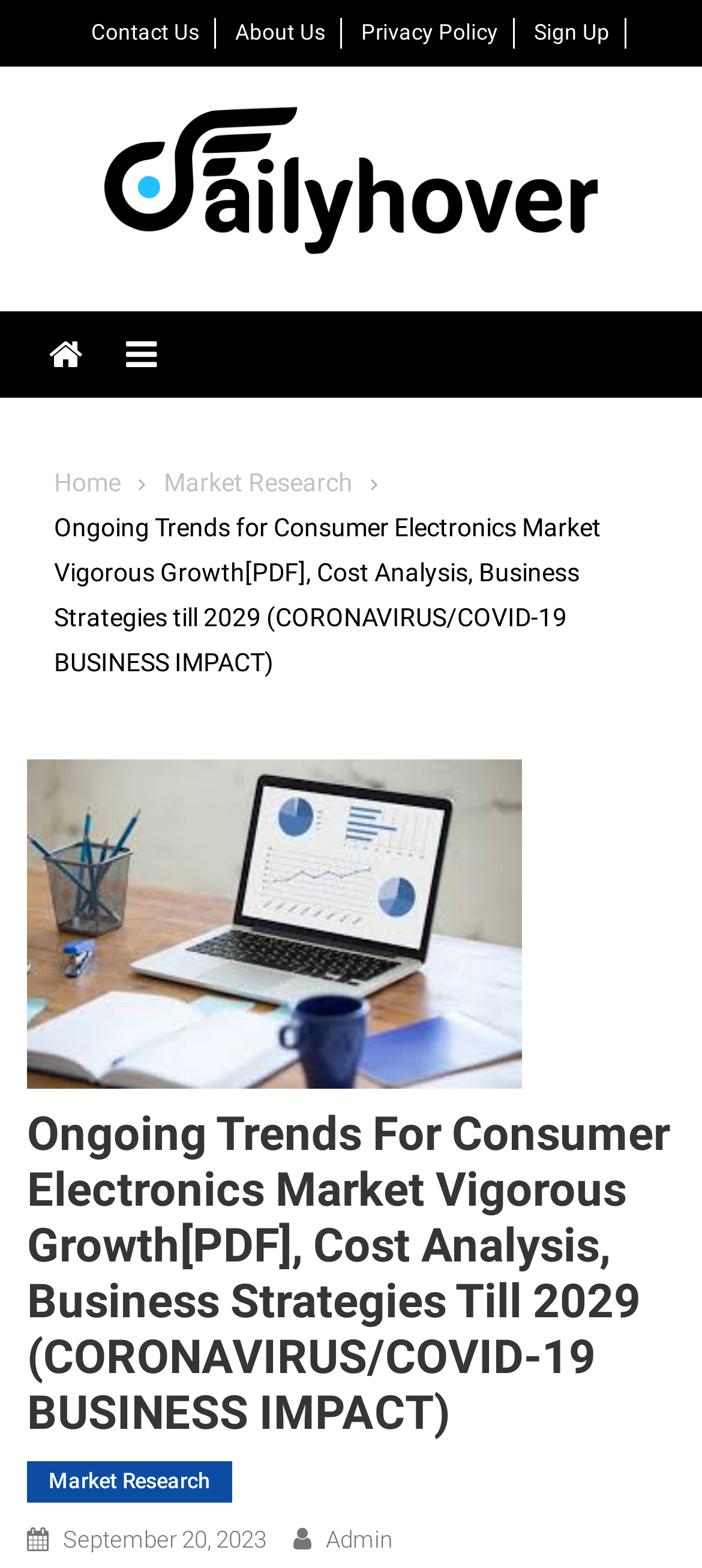Locate the bounding box for the described UI element: "September 20, 2023August 24, 2020". Ensure the coordinates are four float numbers between 0 and 1, formatted as [left, top, right, bottom].

[0.09, 0.973, 0.379, 0.99]